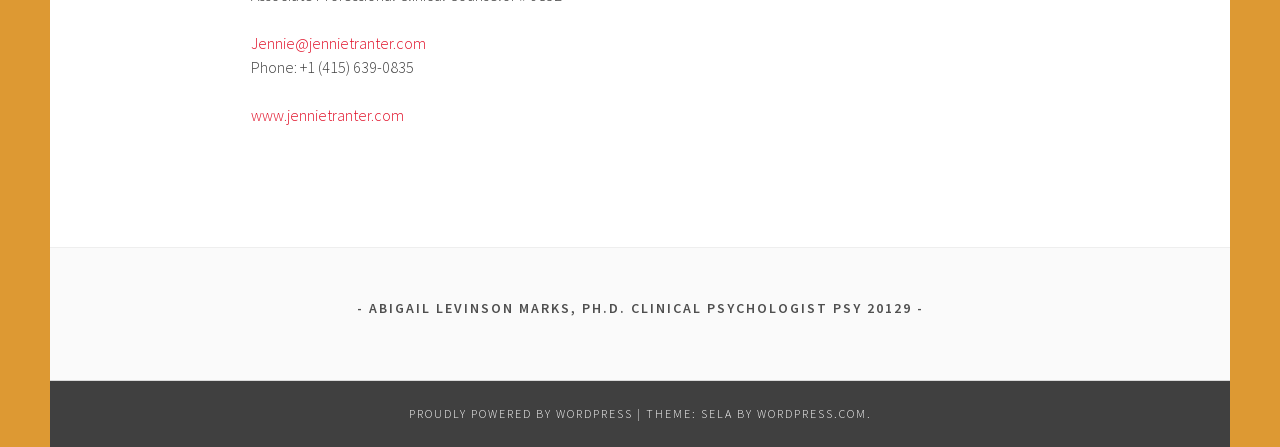Consider the image and give a detailed and elaborate answer to the question: 
What is the psychologist's name?

The psychologist's name can be found in the heading element with the text '- ABIGAIL LEVINSON MARKS, PH.D. CLINICAL PSYCHOLOGIST PSY 20129 -' which is located in the complementary section of the webpage.